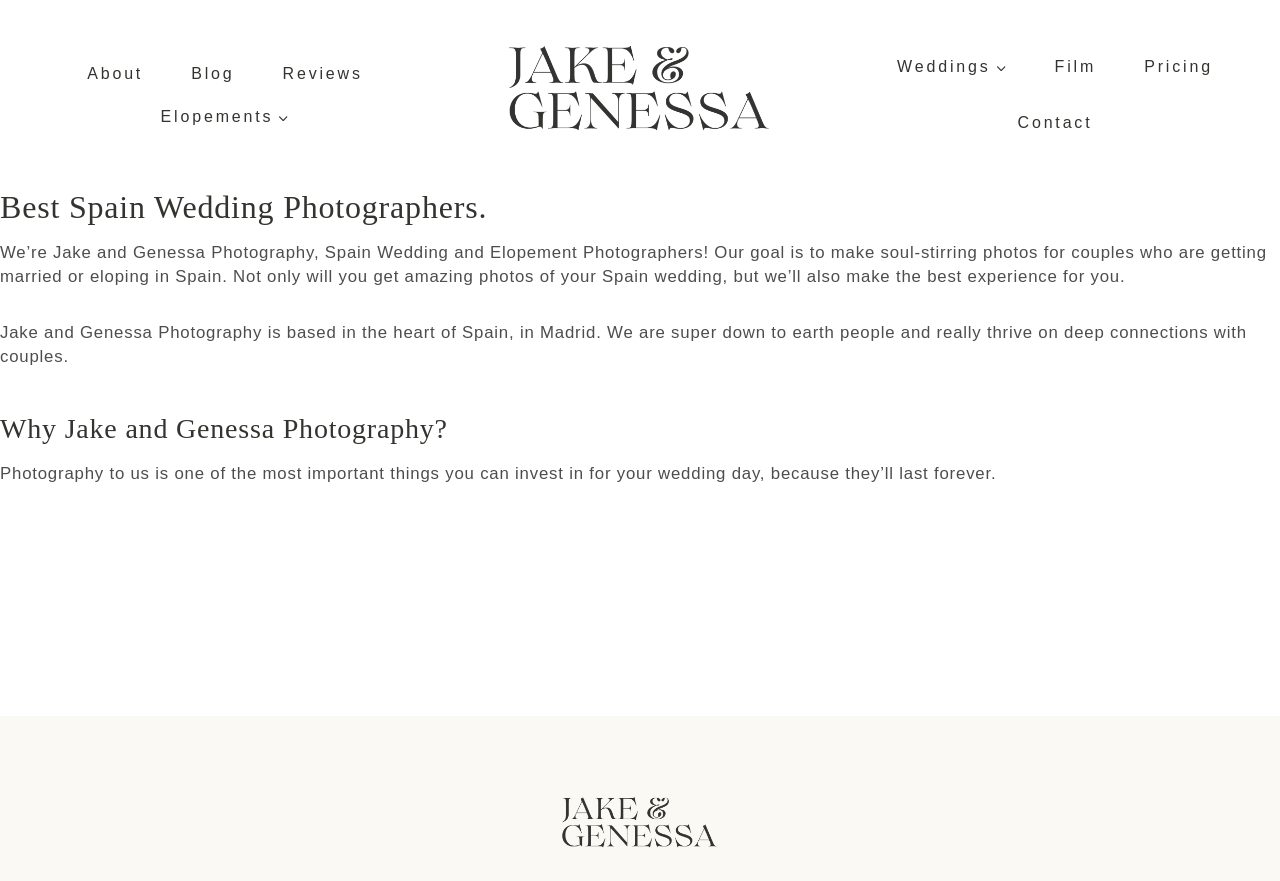Identify the bounding box coordinates of the region I need to click to complete this instruction: "Read Reviews".

[0.202, 0.059, 0.302, 0.108]